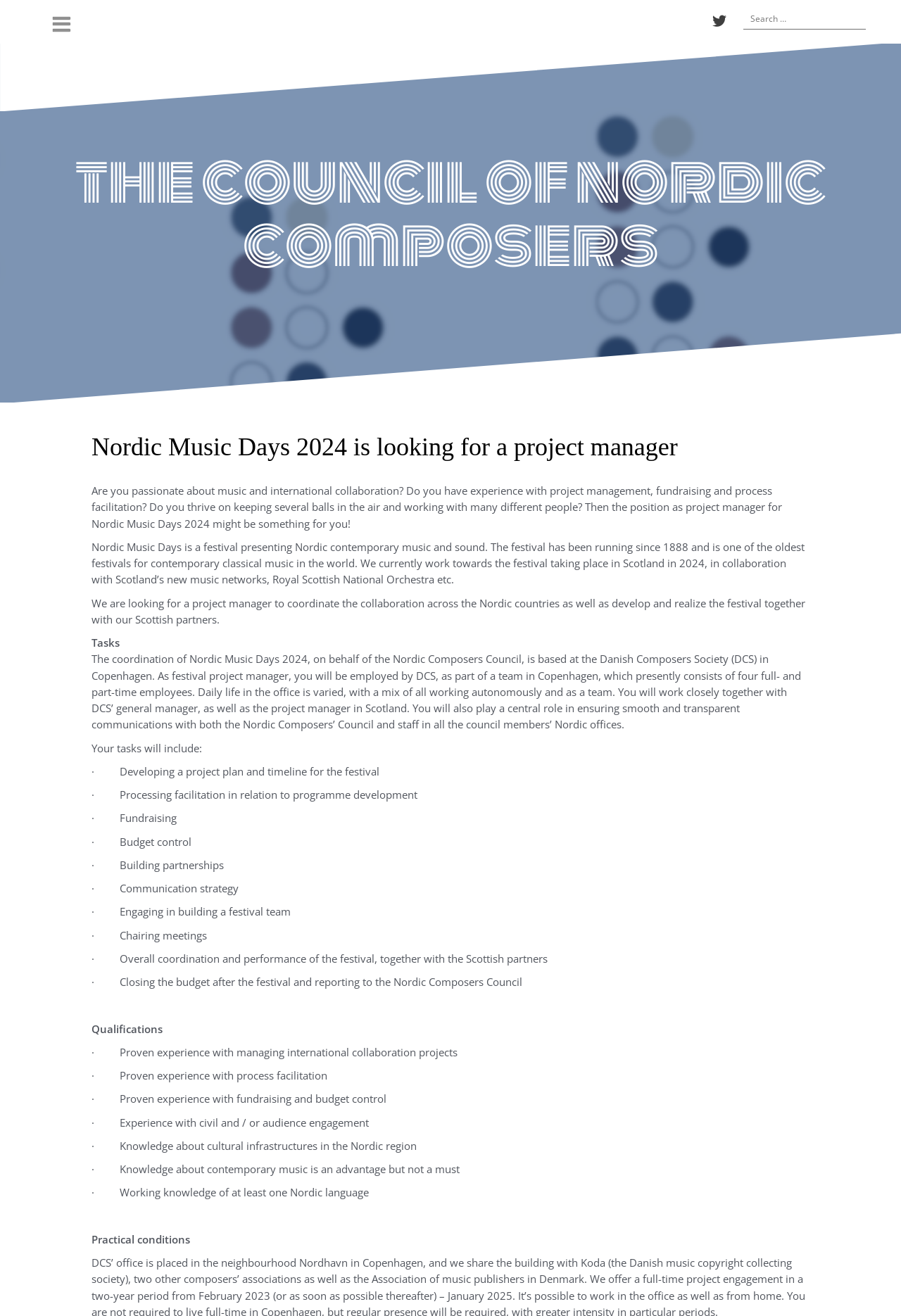Identify the bounding box coordinates for the UI element that matches this description: "Twitter".

[0.783, 0.005, 0.814, 0.027]